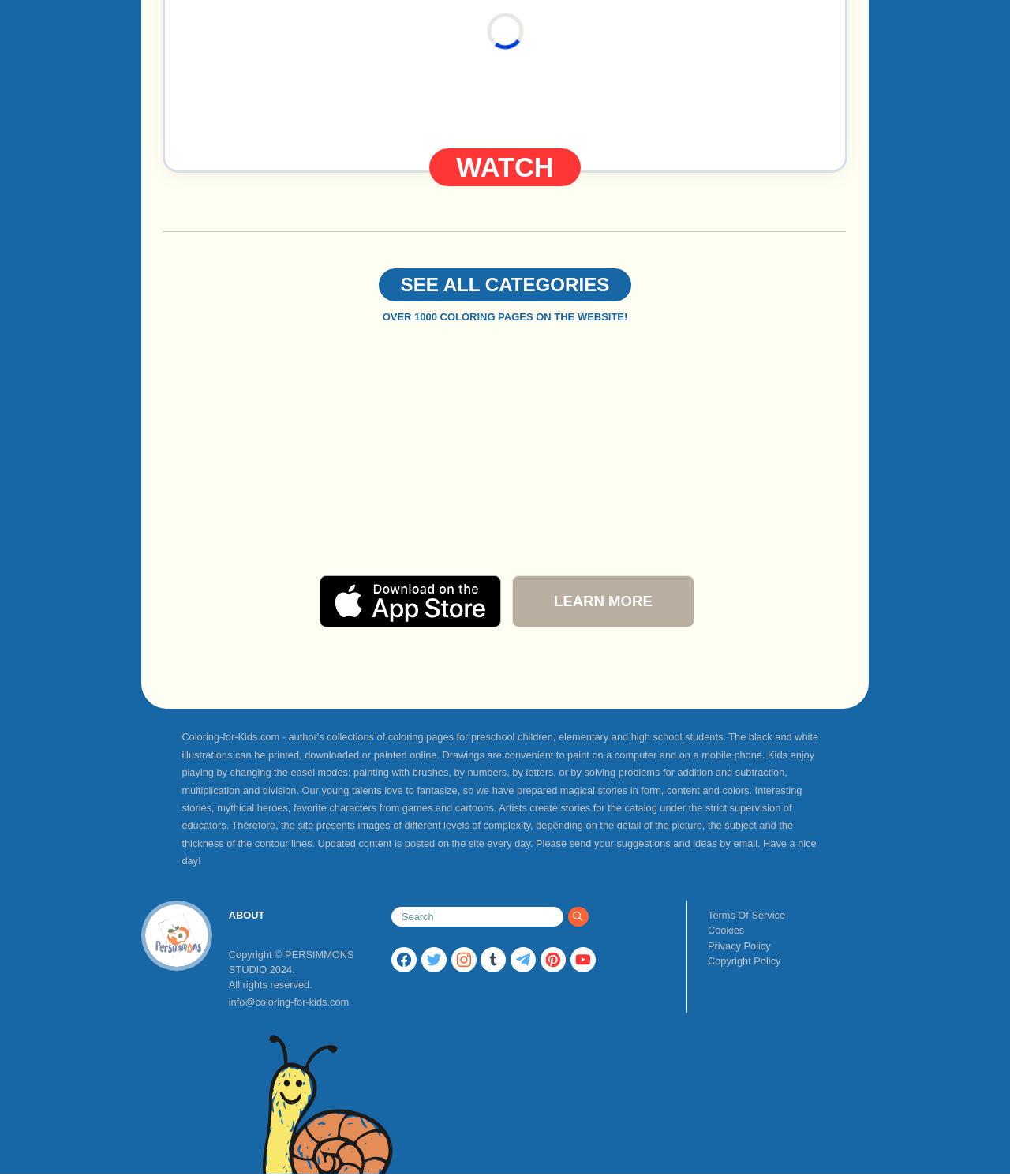What is the name of the studio behind this website?
Using the details from the image, give an elaborate explanation to answer the question.

The name of the studio behind this website can be found in the copyright section, where it is mentioned as 'Copyright © PERSIMMONS STUDIO 2024.'.